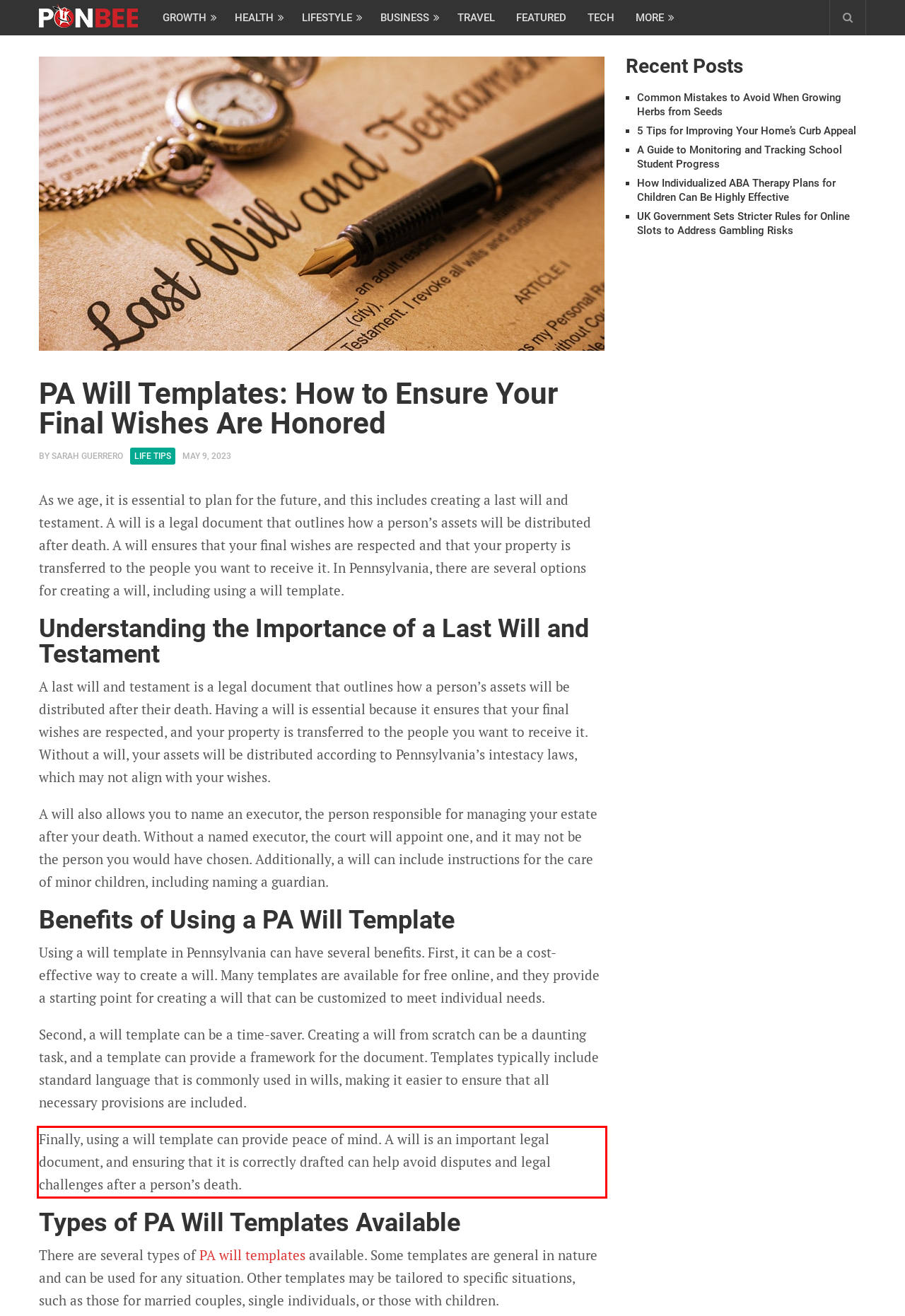You have a screenshot of a webpage with a red bounding box. Identify and extract the text content located inside the red bounding box.

Finally, using a will template can provide peace of mind. A will is an important legal document, and ensuring that it is correctly drafted can help avoid disputes and legal challenges after a person’s death.